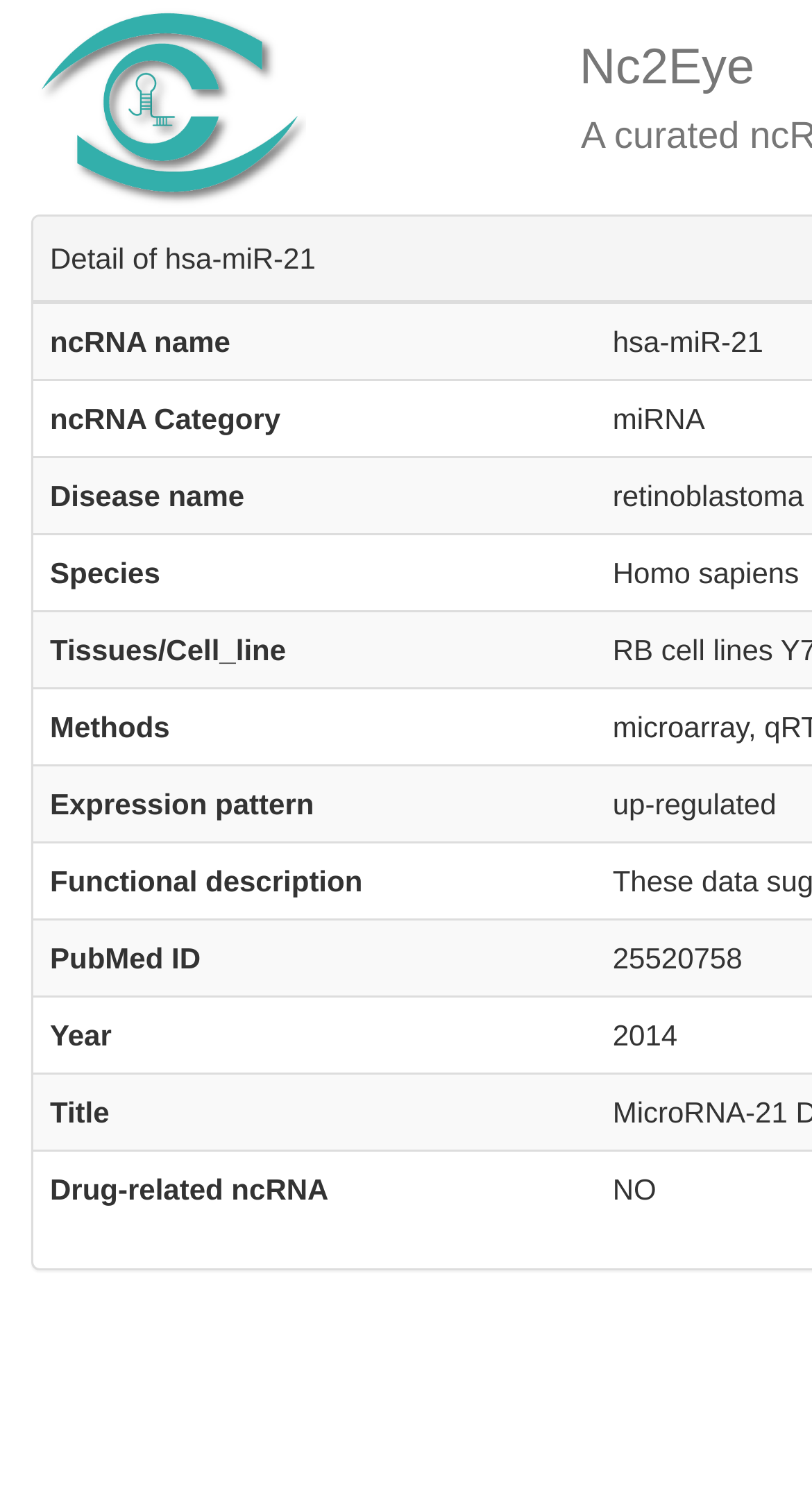What is the last column label in the grid?
Please give a detailed and elaborate explanation in response to the question.

The last column label in the grid can be found by examining the child elements of the StaticText element 'Detail of hsa-miR-21'. The last grid cell is labeled 'Title', which is located at the bottom of the grid, indicated by its y2 coordinate of 0.769.